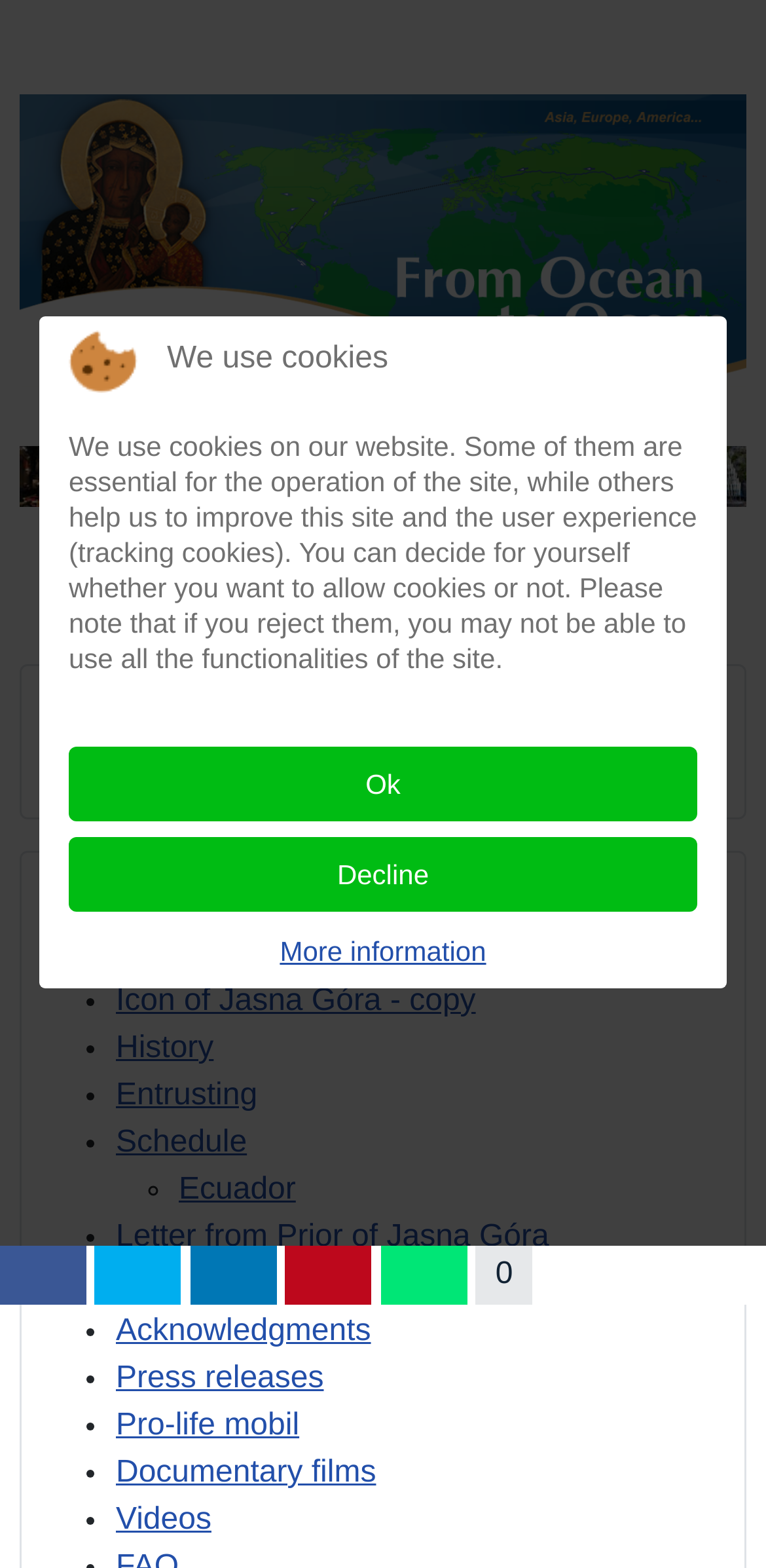Find the bounding box coordinates for the area that must be clicked to perform this action: "click SERVICES".

None